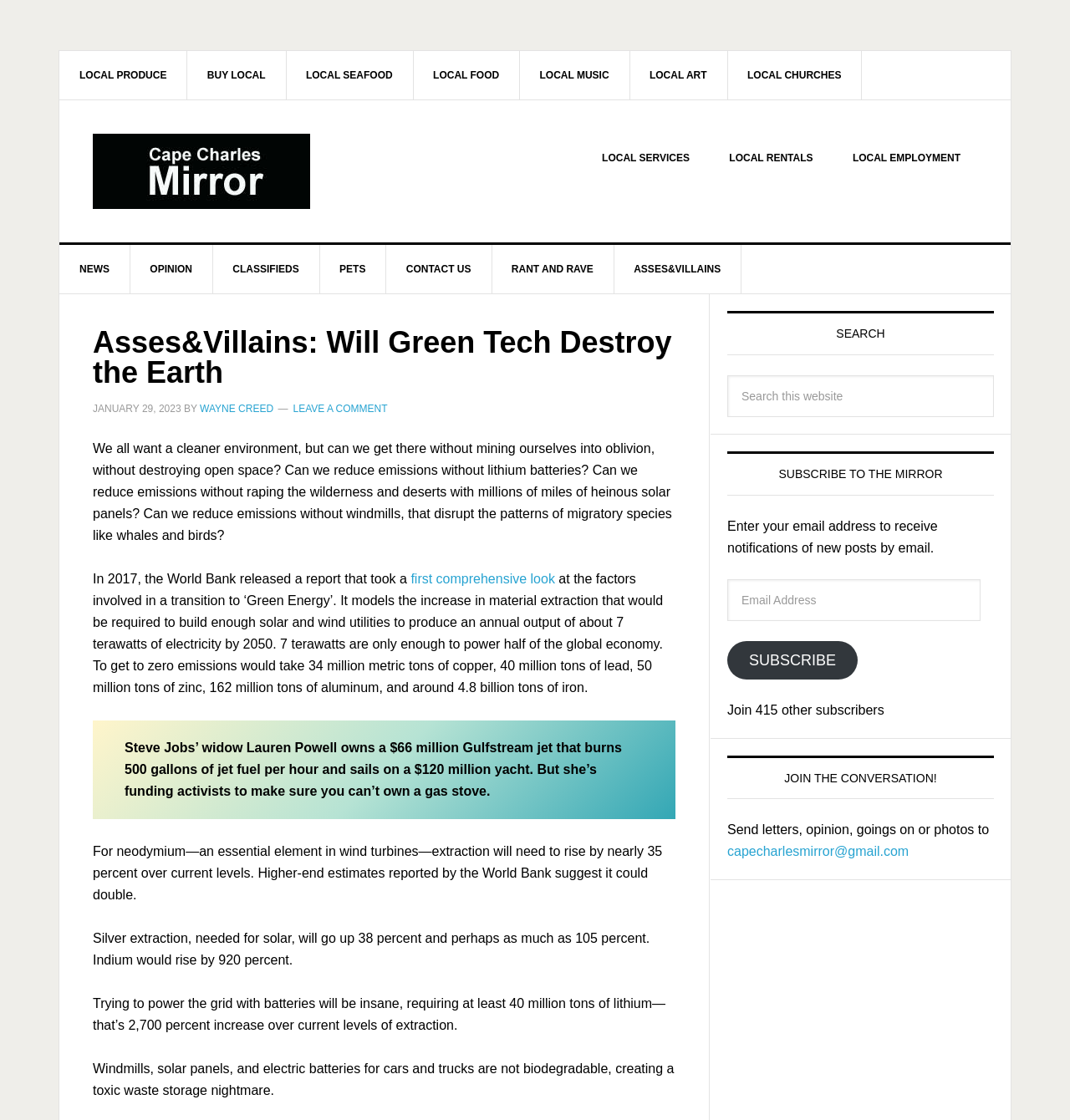Give a full account of the webpage's elements and their arrangement.

This webpage is an article from the "Asses&Villains" section of the "Cape Charles Mirror" website. The article's title, "Will Green Tech Destroy the Earth," is prominently displayed at the top of the page, along with the date "January 29, 2023," and the author's name, "Wayne Creed."

The article's content is divided into several paragraphs, which discuss the potential environmental consequences of transitioning to green energy. The text raises questions about the feasibility of reducing emissions without harming the environment, citing statistics from a World Bank report on the increased material extraction required to build solar and wind utilities.

The article also mentions the hypocrisy of wealthy individuals, such as Steve Jobs' widow, who advocate for environmental activism while owning luxury items that contribute to pollution.

The webpage has a navigation menu at the top, with links to "LOCAL PRODUCE," "BUY LOCAL," and other local-related topics. Below the navigation menu, there is a secondary navigation menu with links to "NEWS," "OPINION," "CLASSIFIEDS," and other sections of the website.

On the right side of the page, there is a search bar and a section to subscribe to the website's newsletter. Below that, there is a call to action to "JOIN THE CONVERSATION!" and an invitation to send letters, opinions, or photos to the website's email address.

At the very bottom of the page, there is an advertisement iframe.